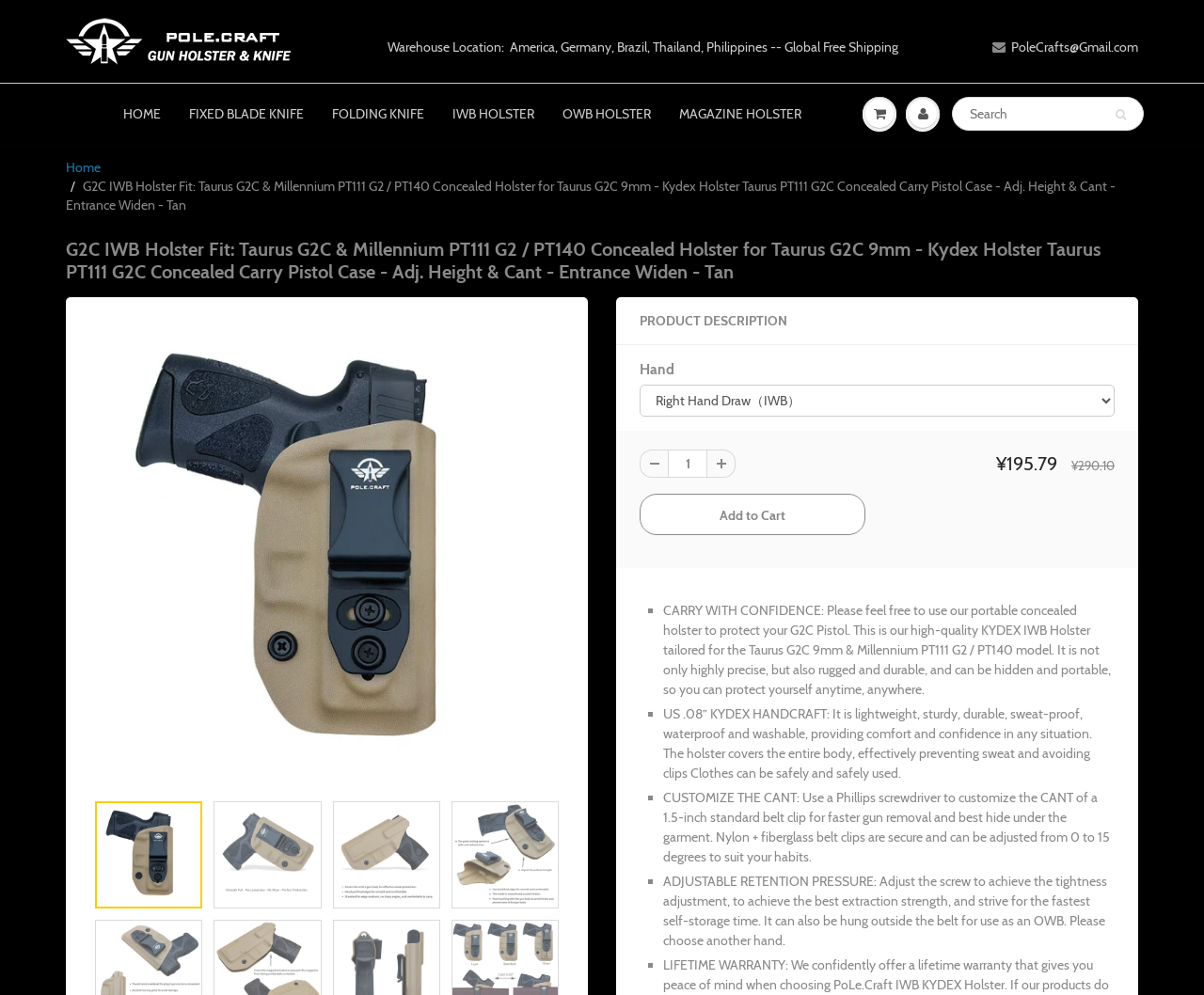Identify the bounding box coordinates for the region to click in order to carry out this instruction: "Select hand type". Provide the coordinates using four float numbers between 0 and 1, formatted as [left, top, right, bottom].

[0.531, 0.387, 0.926, 0.419]